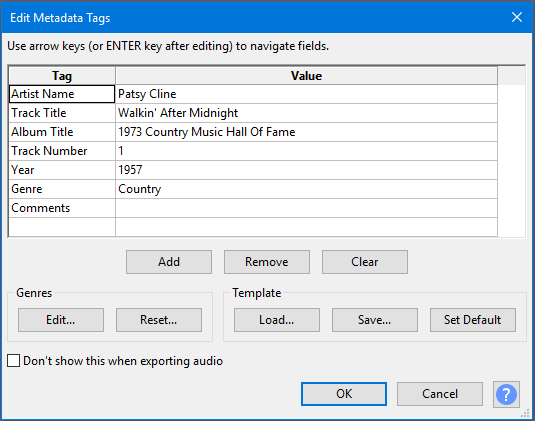Please provide a detailed answer to the question below by examining the image:
What is the purpose of the 'Comments' field?

The 'Comments' field is an optional field in the 'Edit Metadata Tags' window, which allows users to add additional notes or information about the audio file.